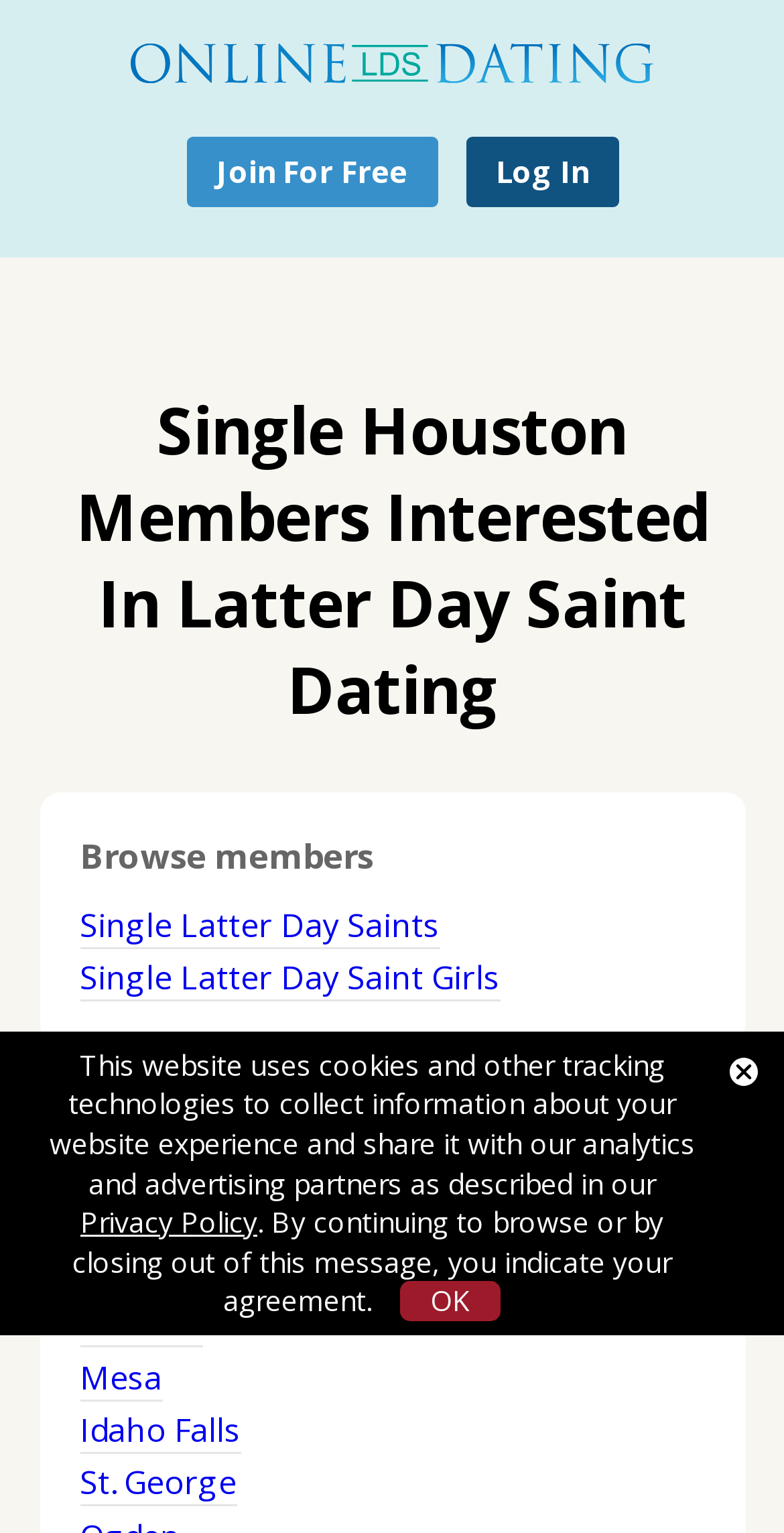Please determine the bounding box coordinates of the clickable area required to carry out the following instruction: "Visit Online LDS Dating website". The coordinates must be four float numbers between 0 and 1, represented as [left, top, right, bottom].

[0.167, 0.026, 0.833, 0.062]